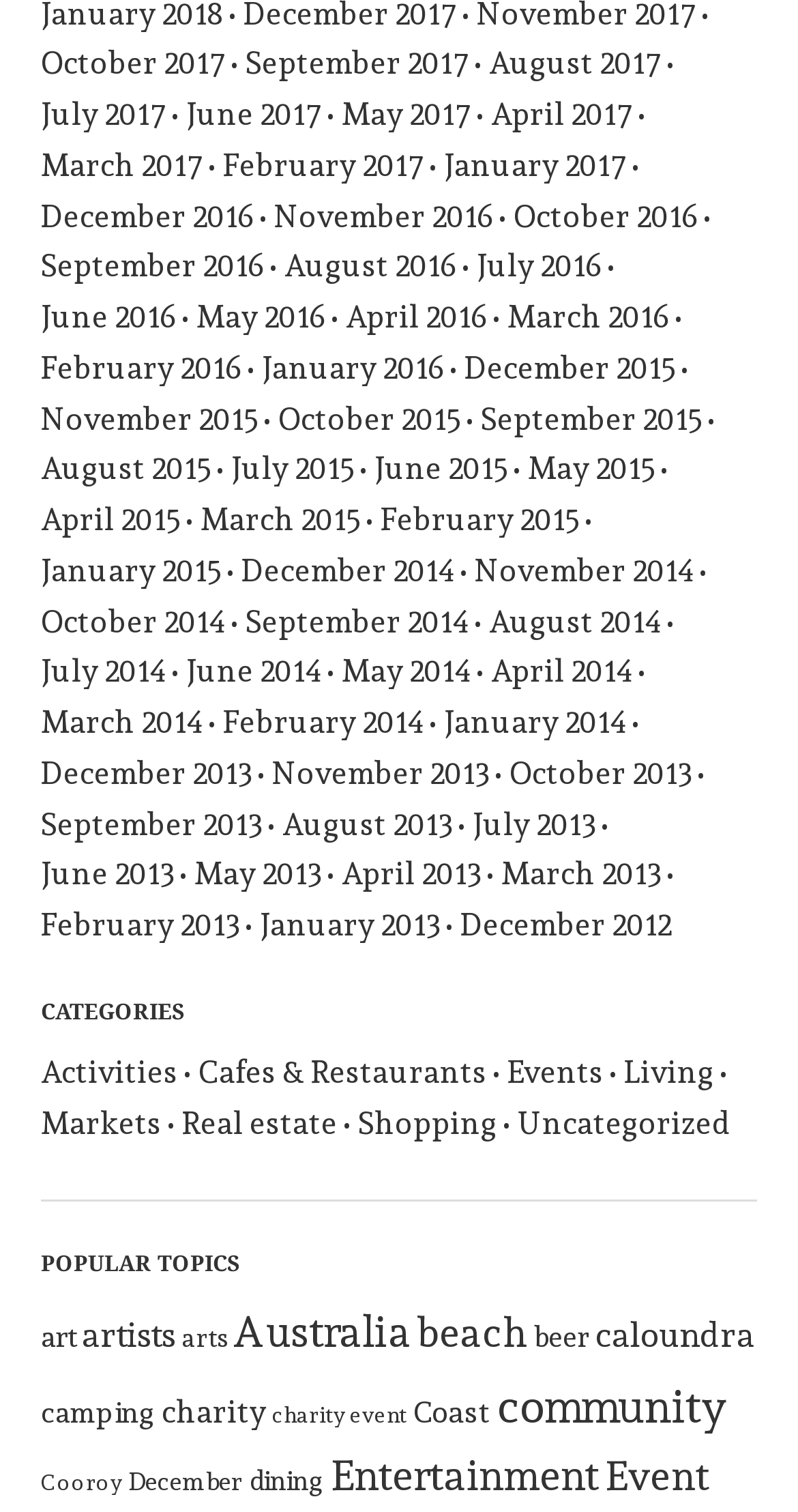Pinpoint the bounding box coordinates of the element that must be clicked to accomplish the following instruction: "Click on October 2017". The coordinates should be in the format of four float numbers between 0 and 1, i.e., [left, top, right, bottom].

[0.051, 0.03, 0.282, 0.055]